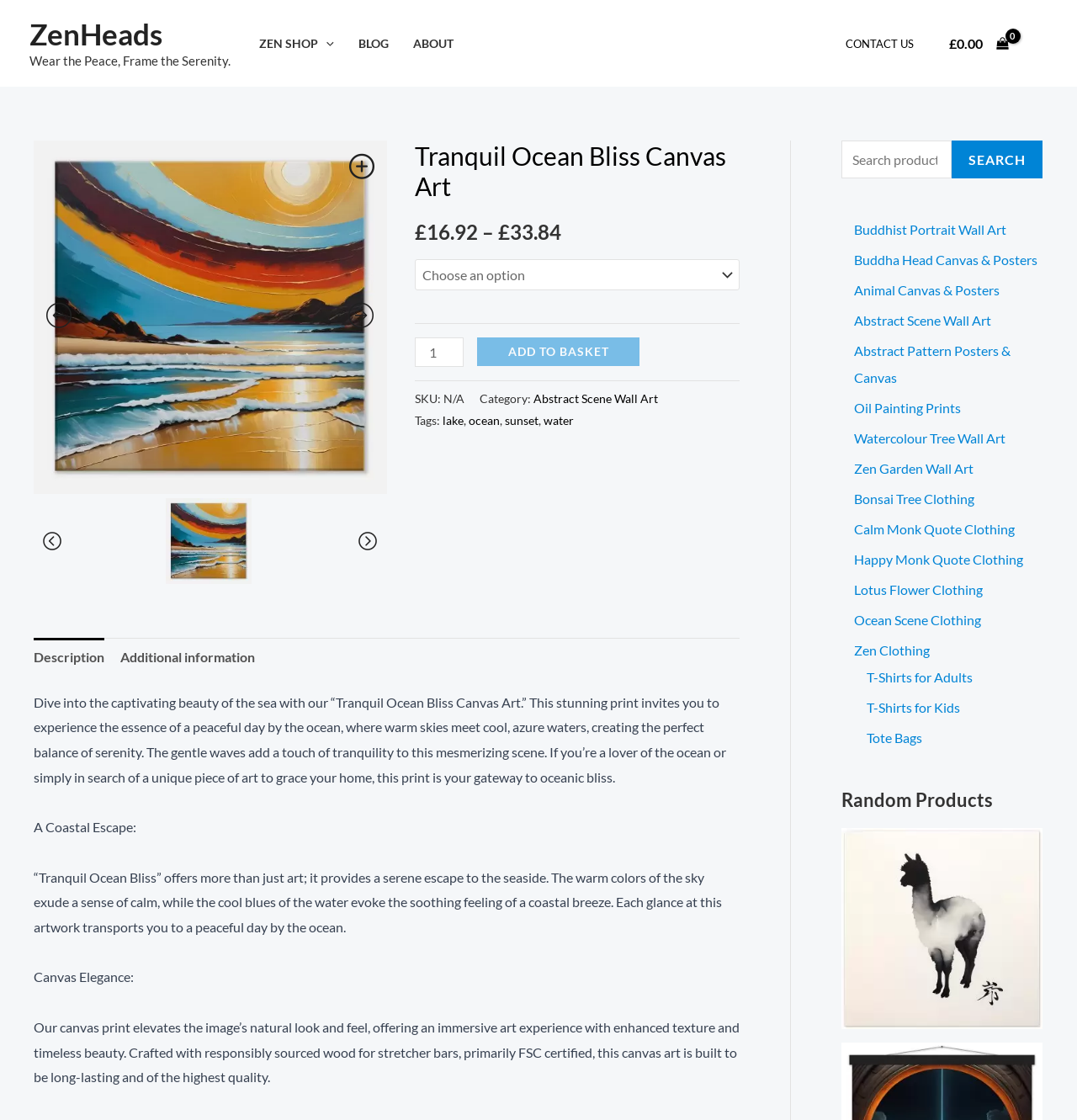What is the name of the canvas art?
Provide a comprehensive and detailed answer to the question.

The name of the canvas art can be found in the heading element on the webpage, which is 'Tranquil Ocean Bliss Canvas Art'.